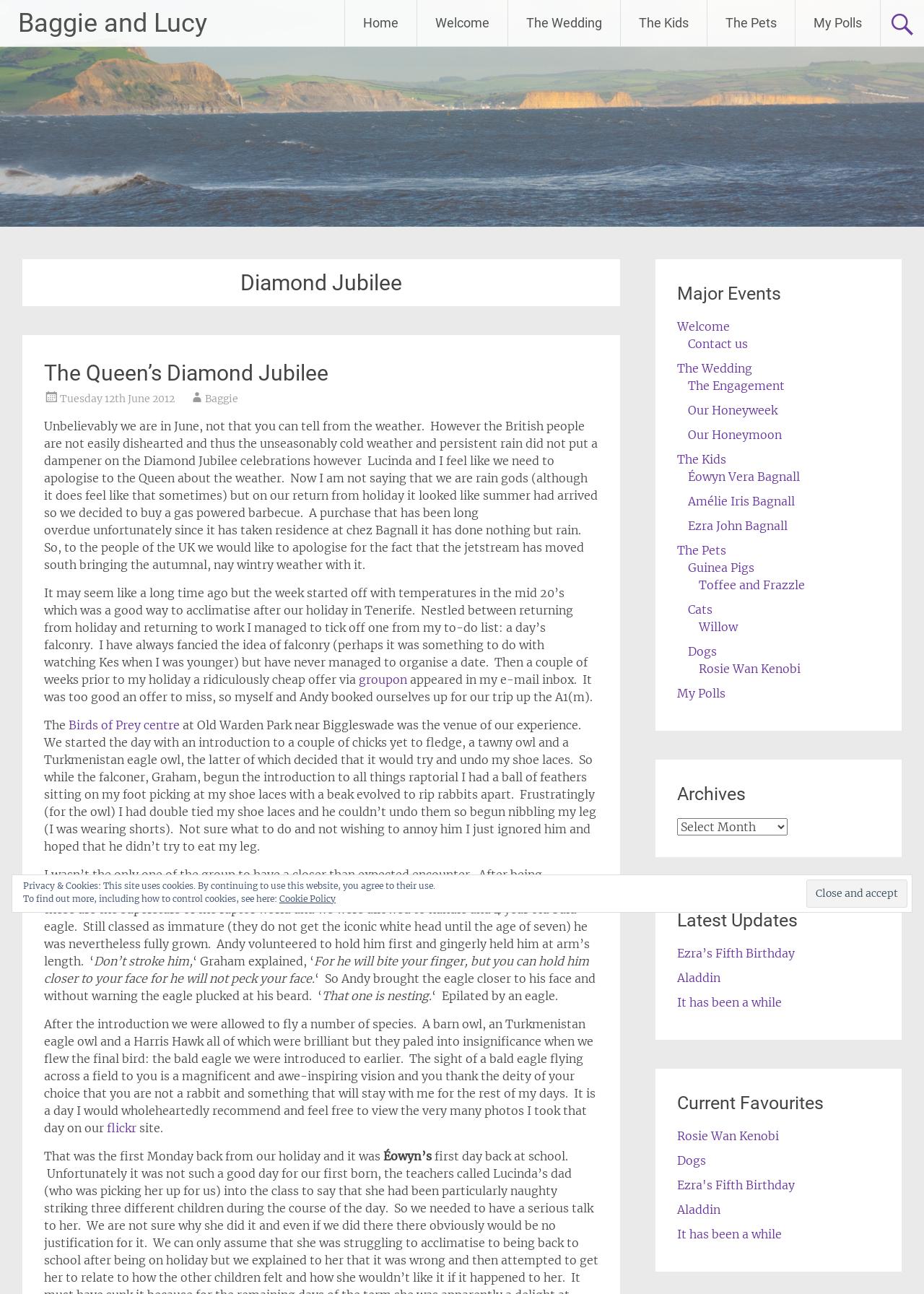What is the name of the dog mentioned on the website?
Refer to the image and provide a thorough answer to the question.

The website mentions a dog named Rosie Wan Kenobi, which is linked to from the 'Dogs' section.